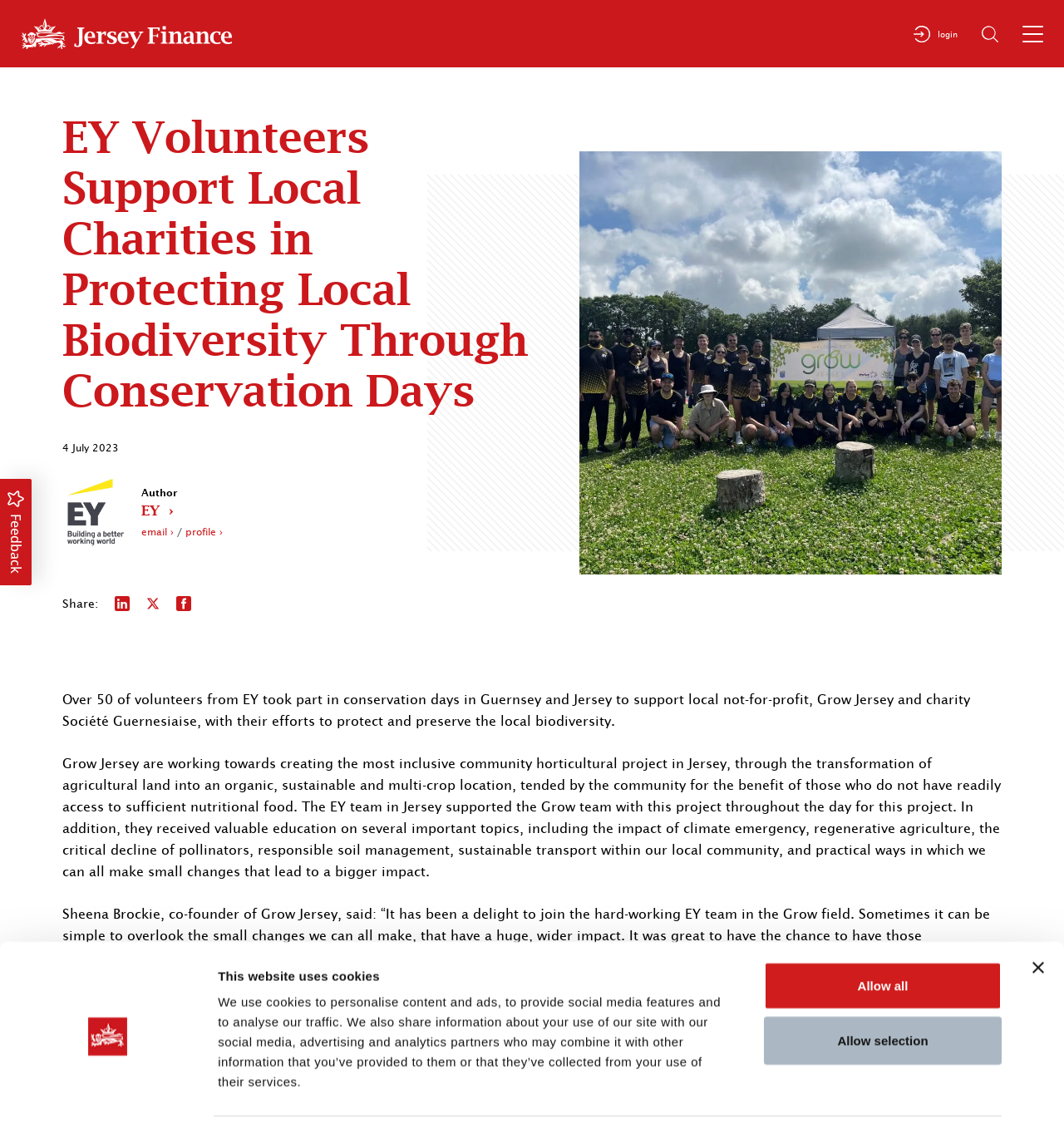Write an exhaustive caption that covers the webpage's main aspects.

This webpage is about EY volunteers supporting local charities in protecting local biodiversity through conservation days. At the top, there is a dialog box with a logo and a link to open in a new window. Below it, there is a tab panel with a heading "This website uses cookies" and a description of how cookies are used on the website. There are also four checkboxes for consent selection: Necessary, Preferences, Statistics, and Marketing.

On the top-right corner, there are three buttons: "Allow selection", "Allow all", and "Close banner". Next to them, there is a button with an image, and a link to login. On the top-left corner, there is a navigation menu with breadcrumbs, showing the path "Home > News > EY Volunteers Support Local Charities...".

Below the navigation menu, there is a heading with the title of the news article, followed by a static text with the date "4 July 2023". On the left side, there is a layout table with a link to "EY" and an image of the EY logo, as well as links to the author's profile and email.

The main content of the webpage is divided into three sections. The first section describes how EY volunteers supported Grow Jersey, a local not-for-profit organization, in their efforts to protect and preserve local biodiversity. The second section quotes Sheena Brockie, co-founder of Grow Jersey, on the importance of making small changes that can have a bigger impact. The third section describes how EY volunteers in Guernsey supported Société Guernesiaise with a seashore survey project.

At the bottom of the webpage, there are three links to share the article on social media, and a button labeled "Feedback" with an image.